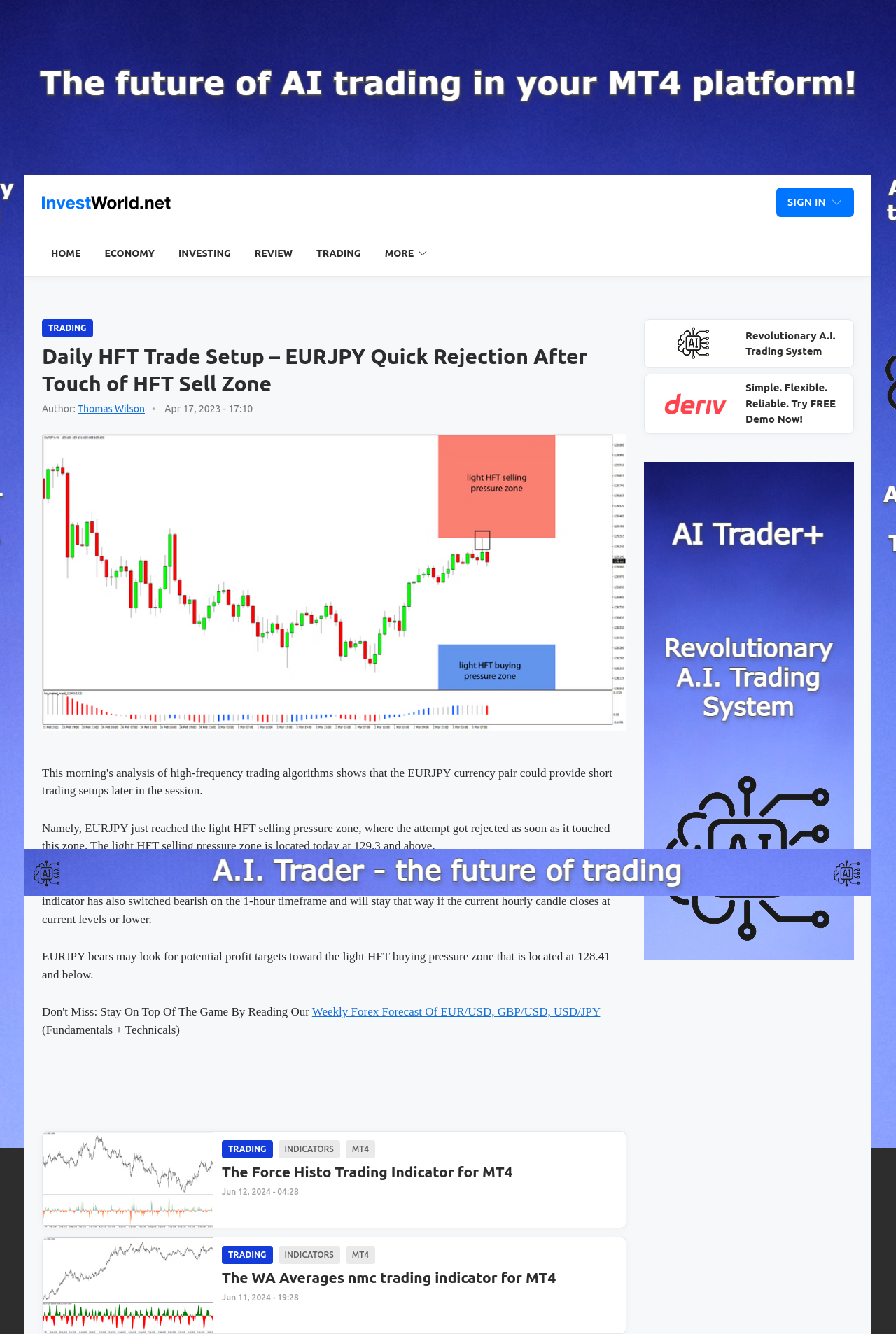Identify the bounding box for the UI element described as: "Trading". Ensure the coordinates are four float numbers between 0 and 1, formatted as [left, top, right, bottom].

[0.047, 0.239, 0.104, 0.253]